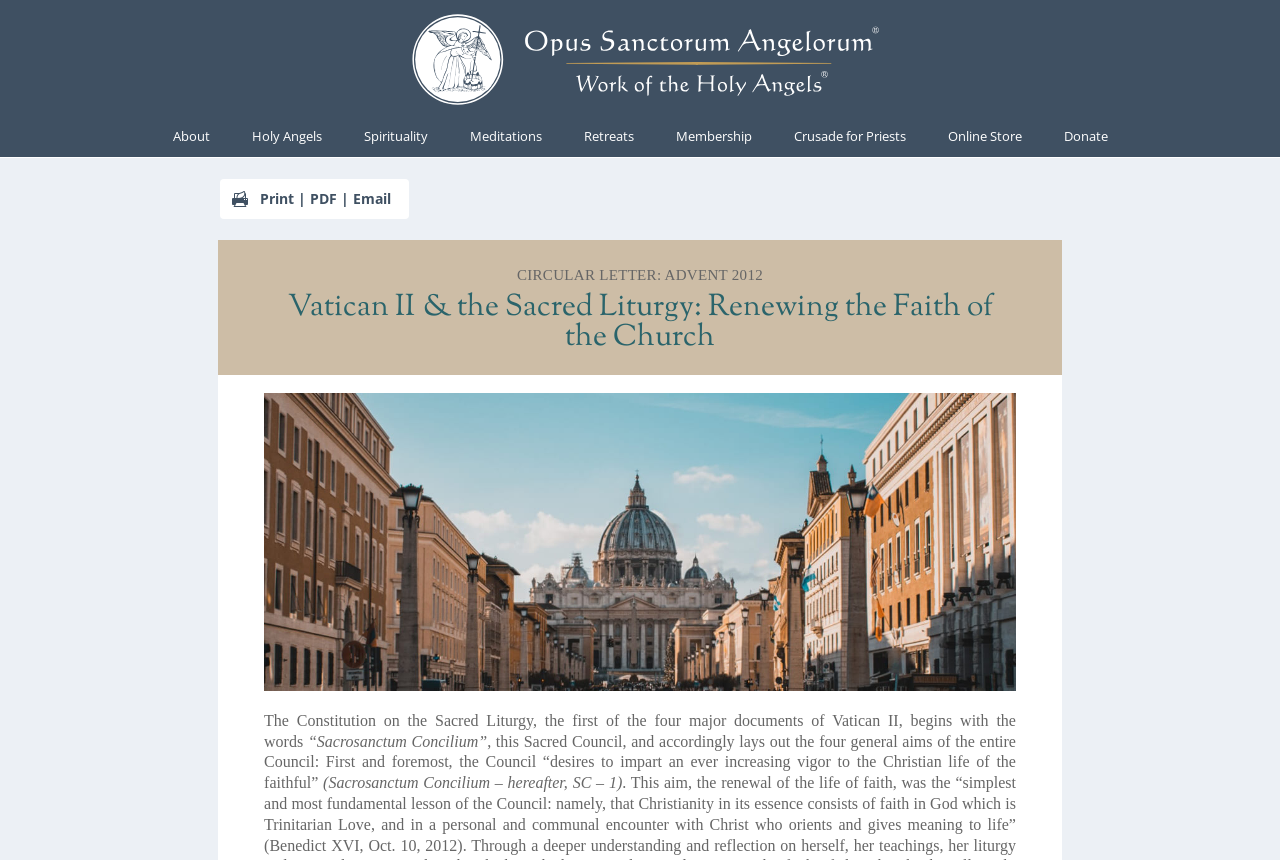Please identify the bounding box coordinates of the region to click in order to complete the task: "Click on the 'Print | PDF | Email' button". The coordinates must be four float numbers between 0 and 1, specified as [left, top, right, bottom].

[0.172, 0.208, 0.32, 0.255]